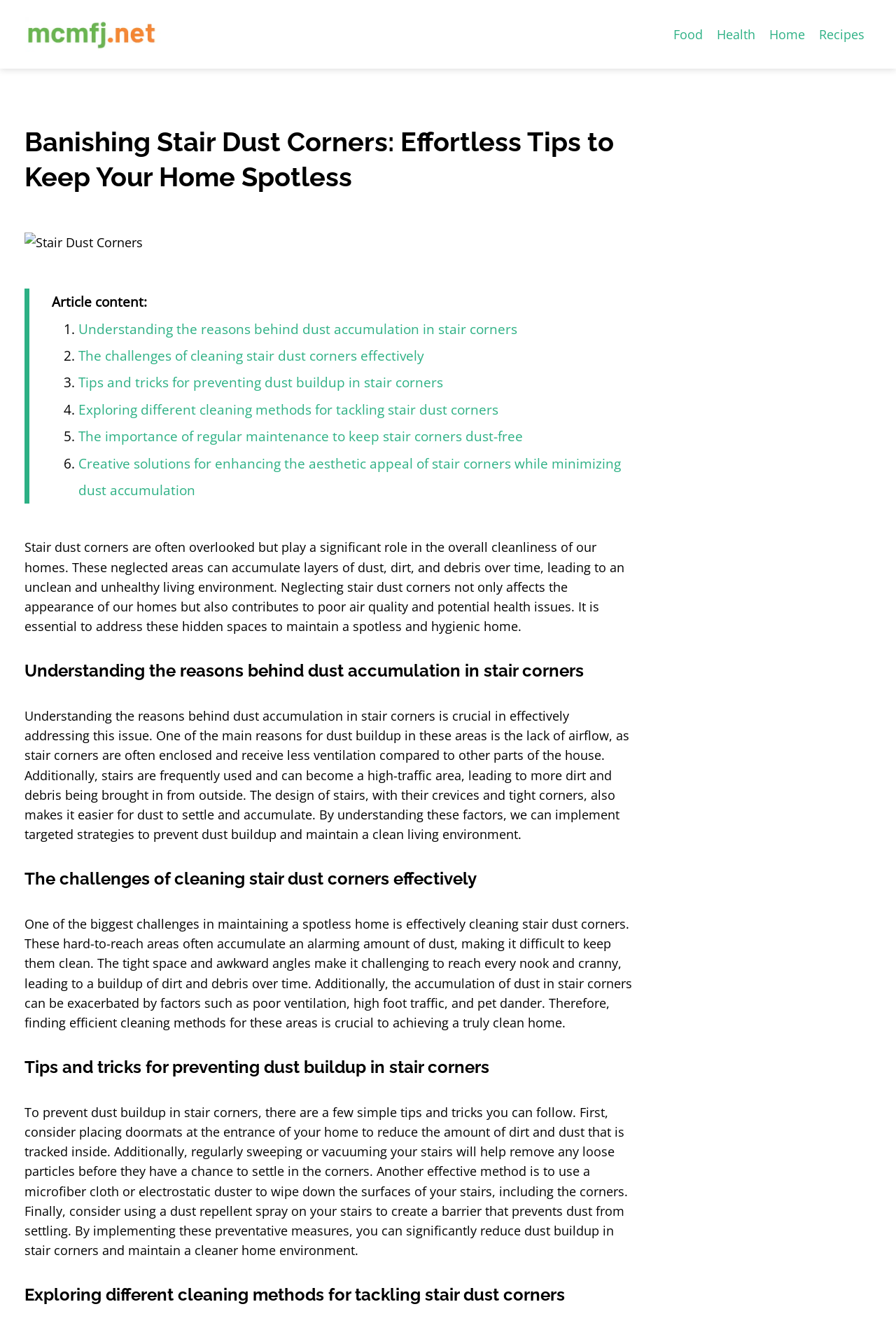Reply to the question with a single word or phrase:
What is one of the main reasons for dust buildup in stair corners?

Lack of airflow